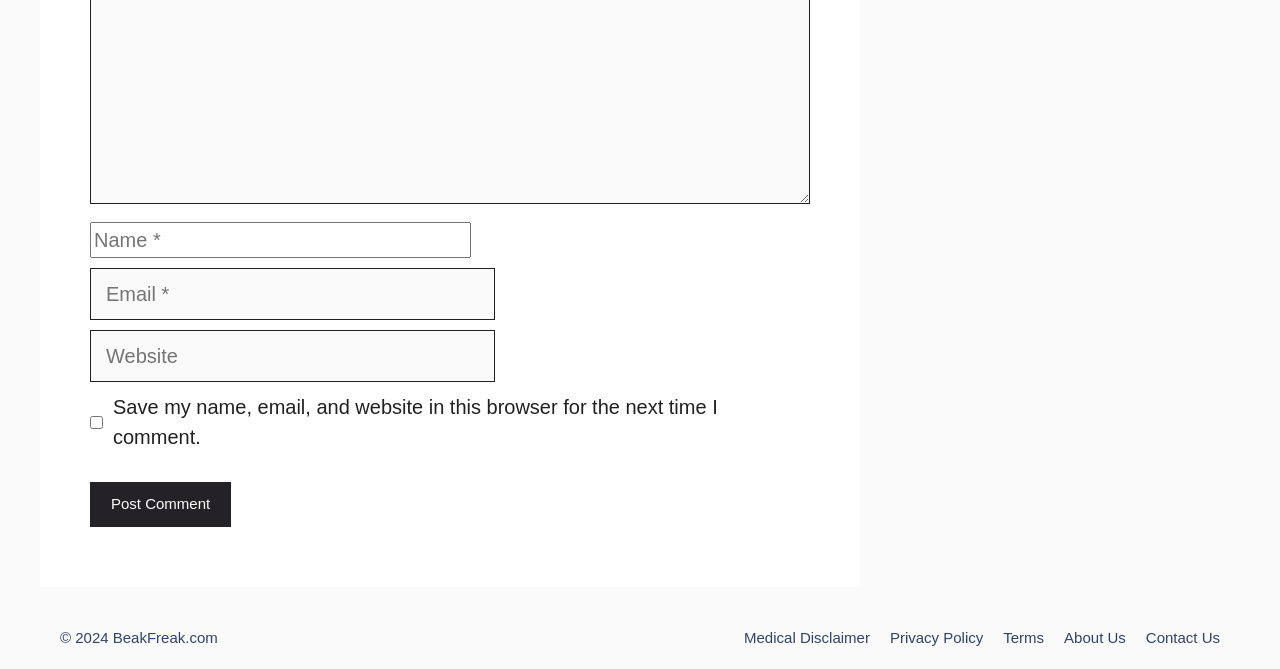Please locate the bounding box coordinates of the region I need to click to follow this instruction: "Visit the Medical Disclaimer page".

[0.581, 0.939, 0.68, 0.965]